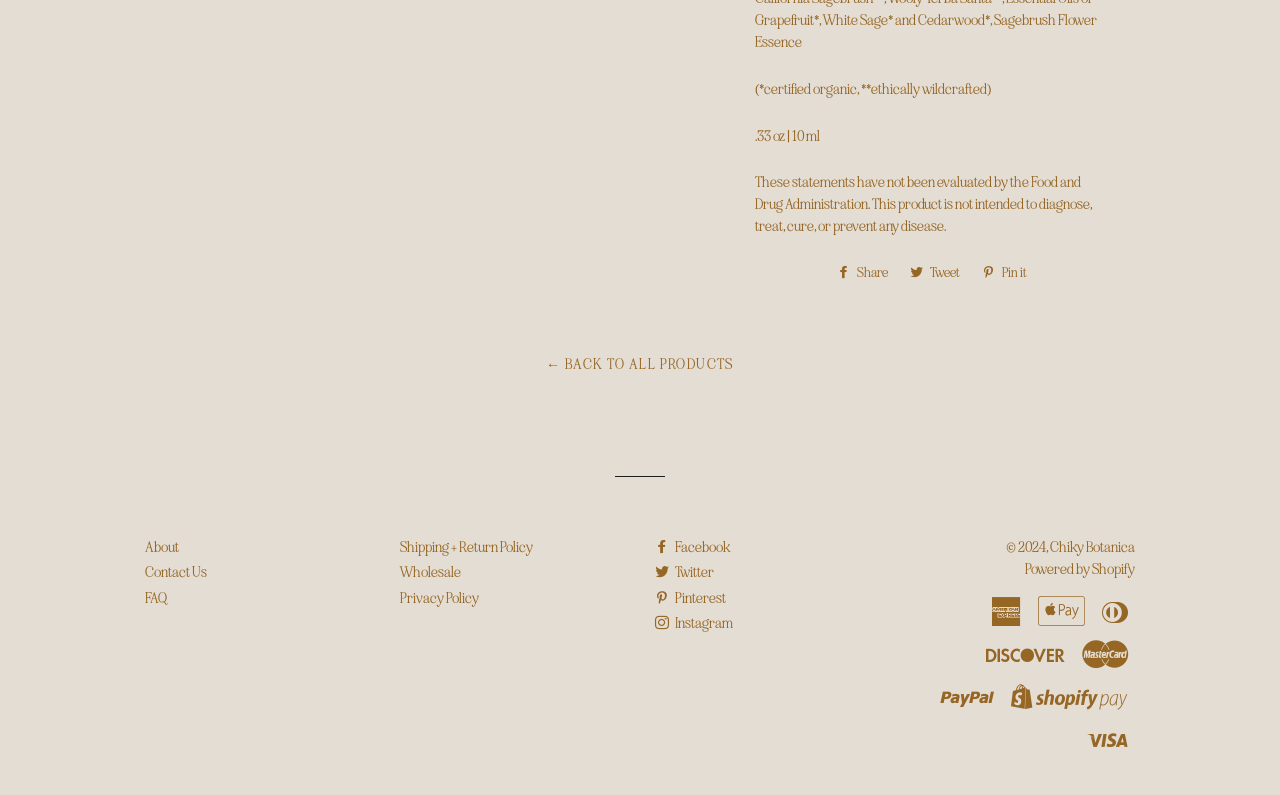What is the copyright year?
Refer to the image and give a detailed answer to the question.

The copyright year is mentioned at the bottom of the webpage as '© 2024', which indicates the year of copyright.